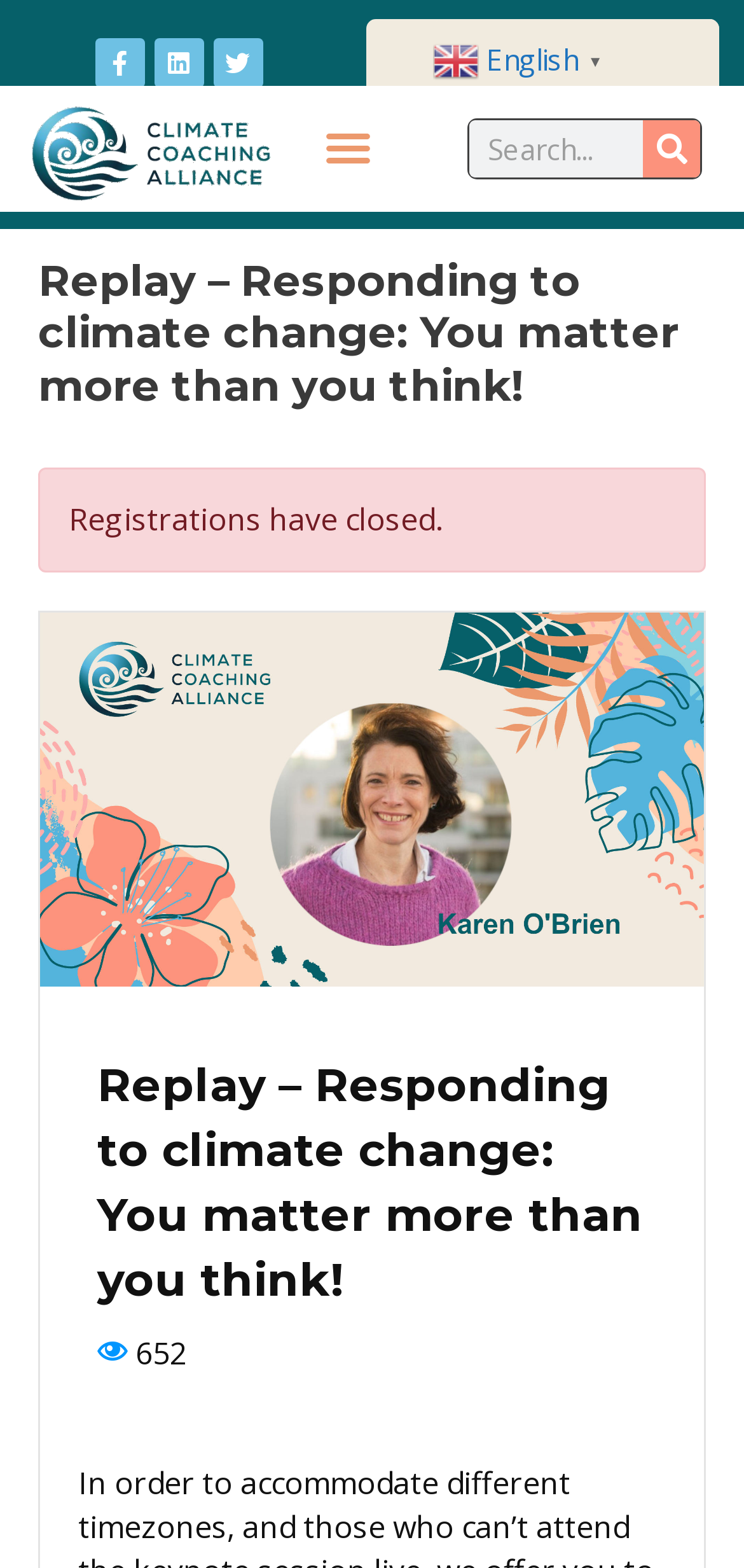Show the bounding box coordinates for the HTML element as described: "parent_node: Search name="s" placeholder="Search..."".

[0.63, 0.076, 0.865, 0.113]